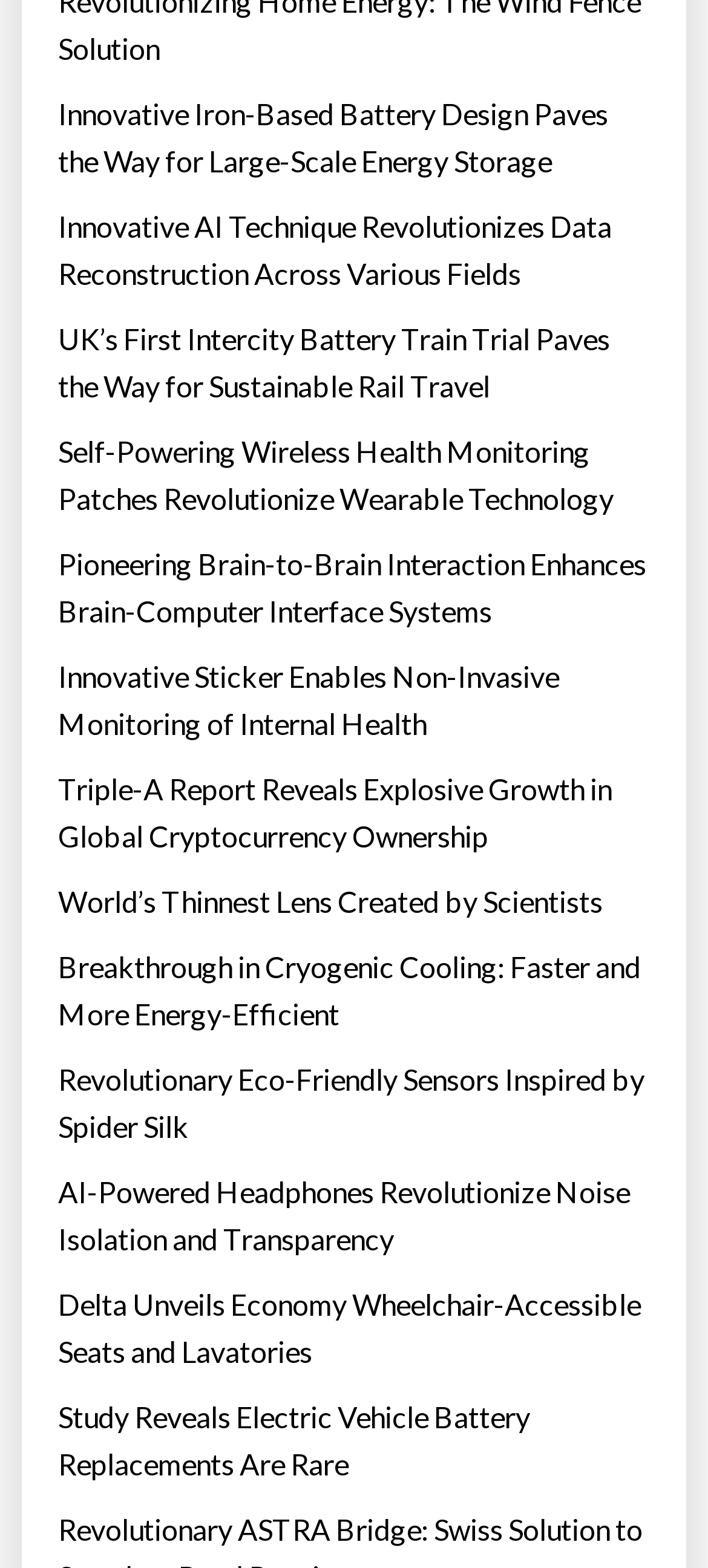Provide a brief response to the question below using a single word or phrase: 
What type of content is presented on this webpage?

News articles